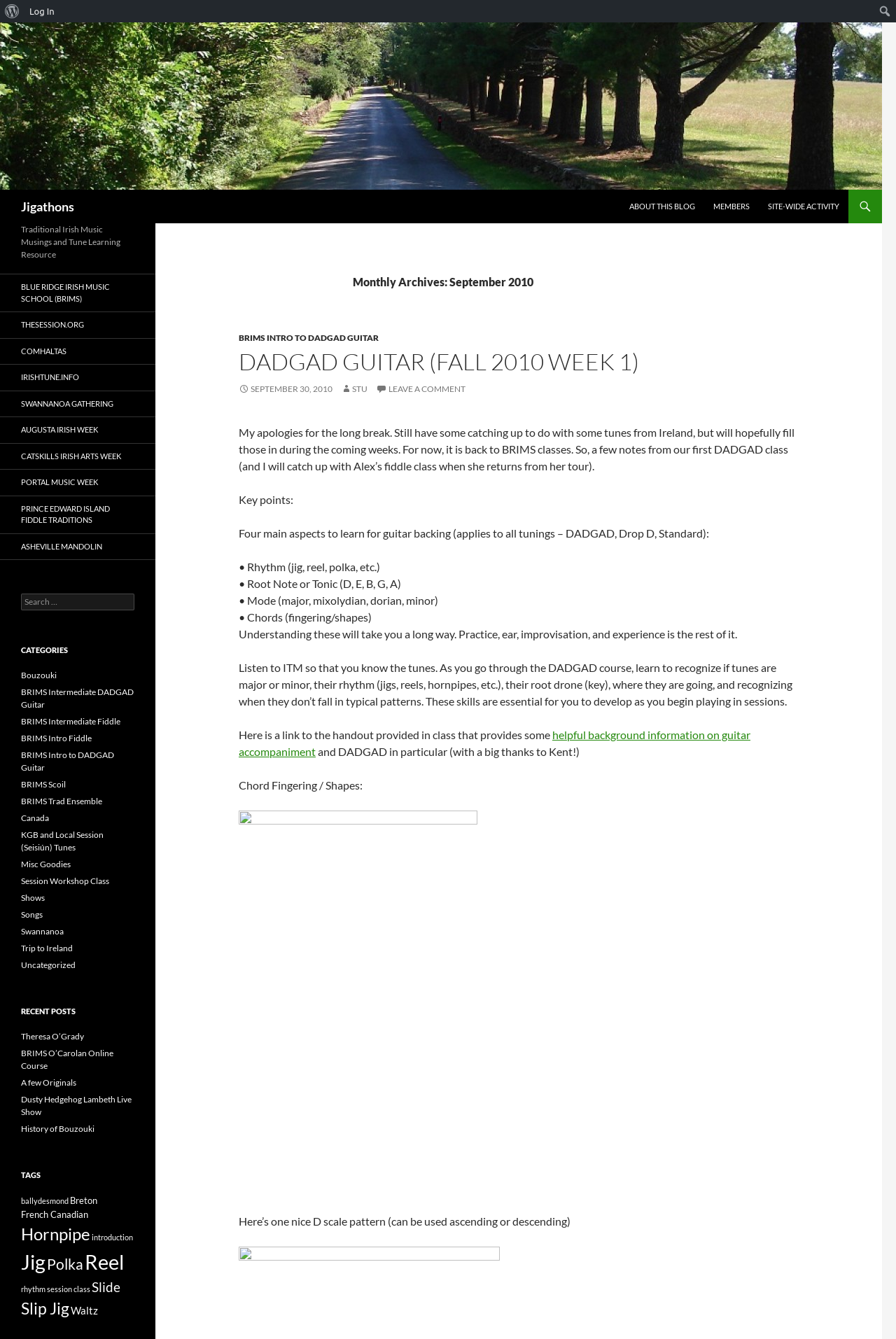What is the category of the blog post?
Based on the content of the image, thoroughly explain and answer the question.

The category of the blog post can be found in the 'CATEGORIES' section of the webpage, which lists 'BRIMS Intro to DADGAD Guitar' as one of the categories. This category is also related to the content of the blog post, which discusses a DADGAD class.